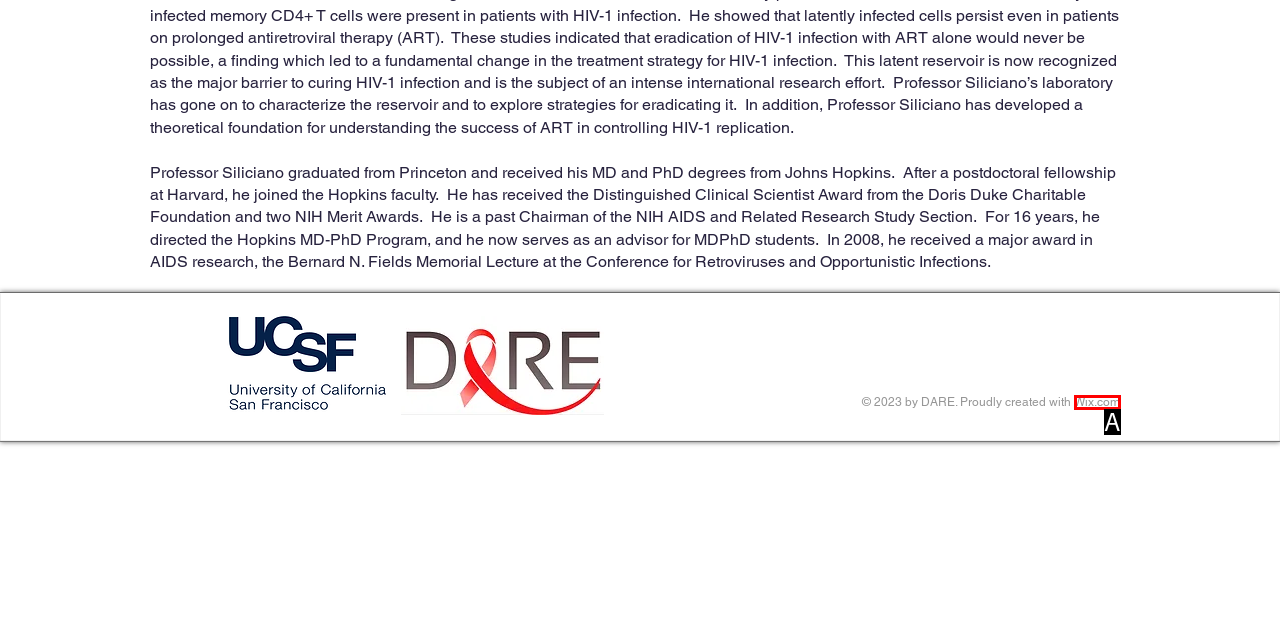Select the HTML element that best fits the description: Wix.com
Respond with the letter of the correct option from the choices given.

A